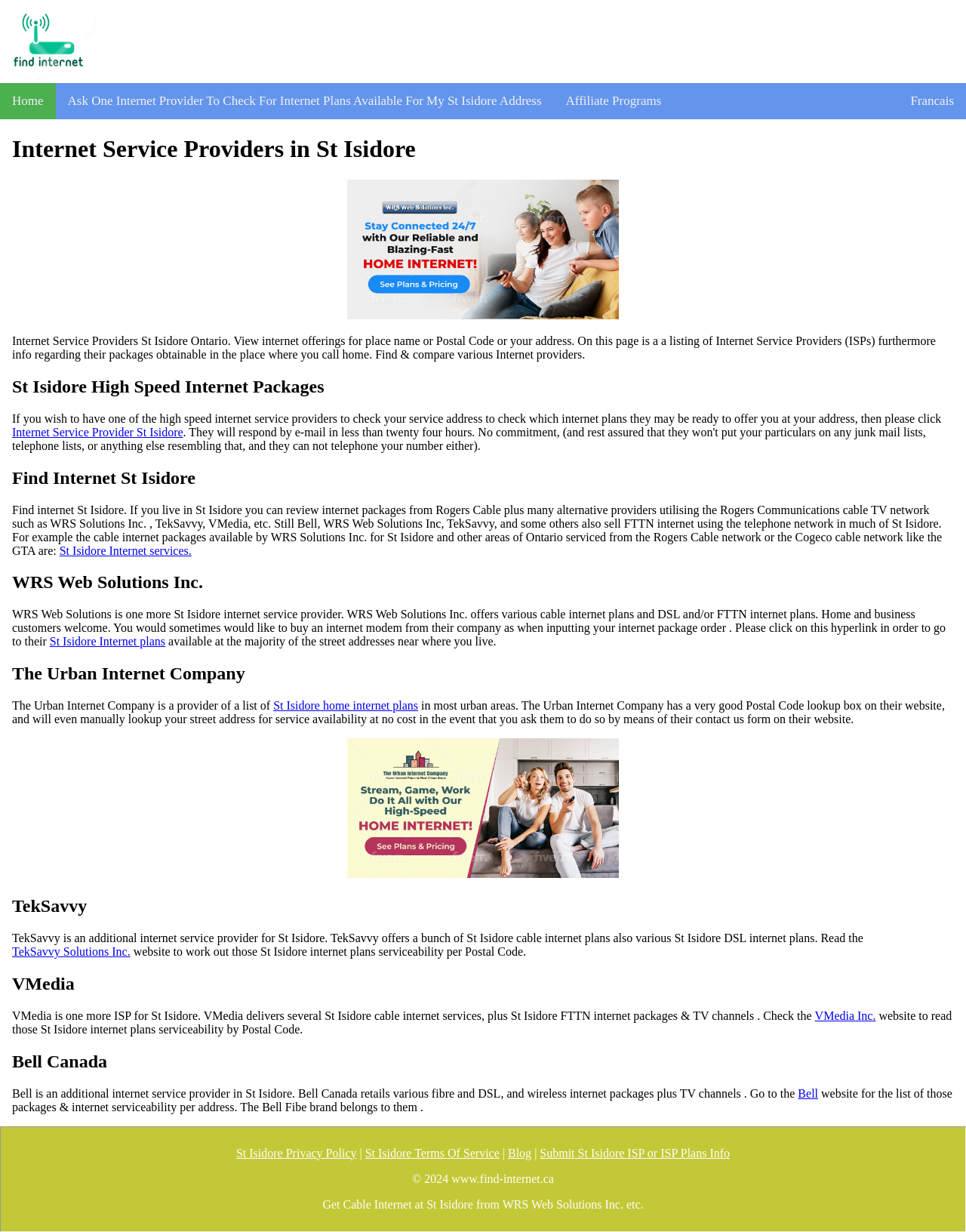What is the name of the internet service provider mentioned after WRS Web Solutions Inc.?
Look at the screenshot and give a one-word or phrase answer.

The Urban Internet Company